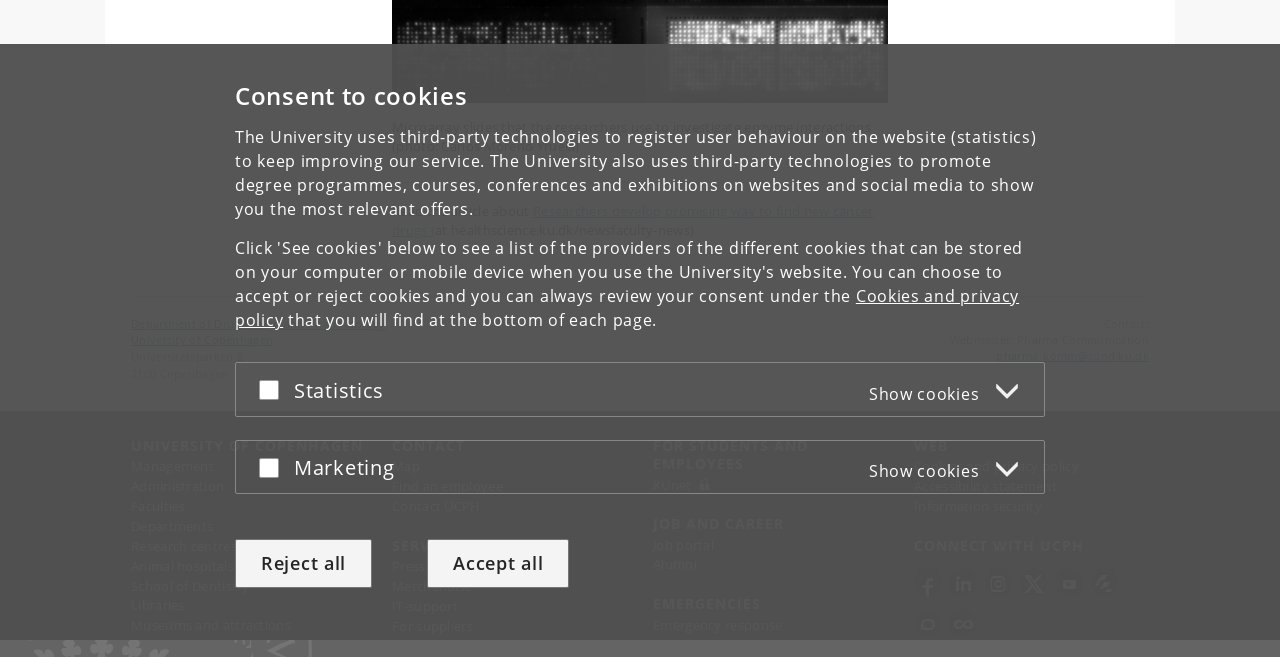Determine the bounding box coordinates for the HTML element described here: "Emergency response".

[0.51, 0.937, 0.611, 0.964]